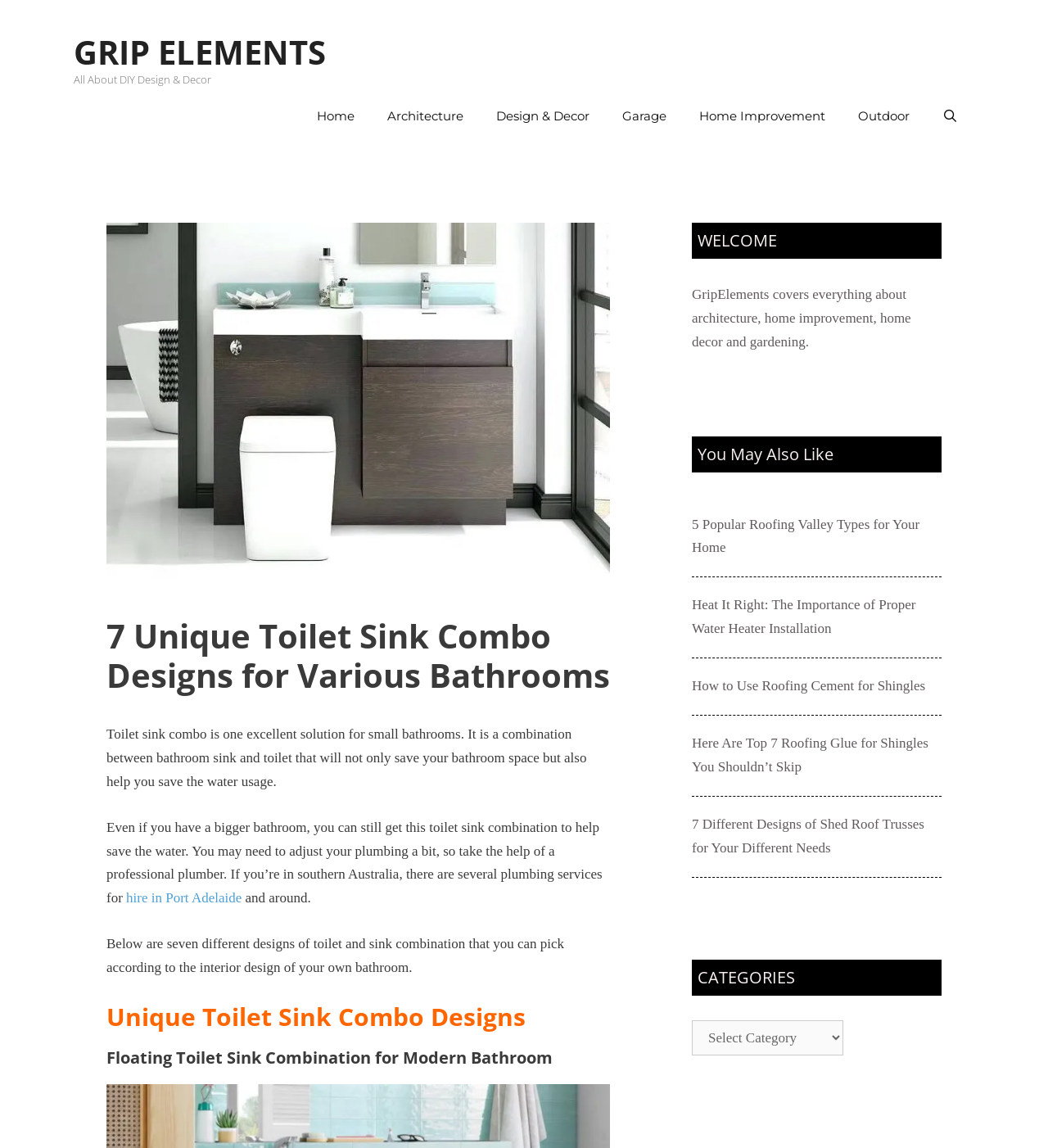Provide the bounding box coordinates for the UI element that is described as: "Home".

[0.286, 0.08, 0.354, 0.123]